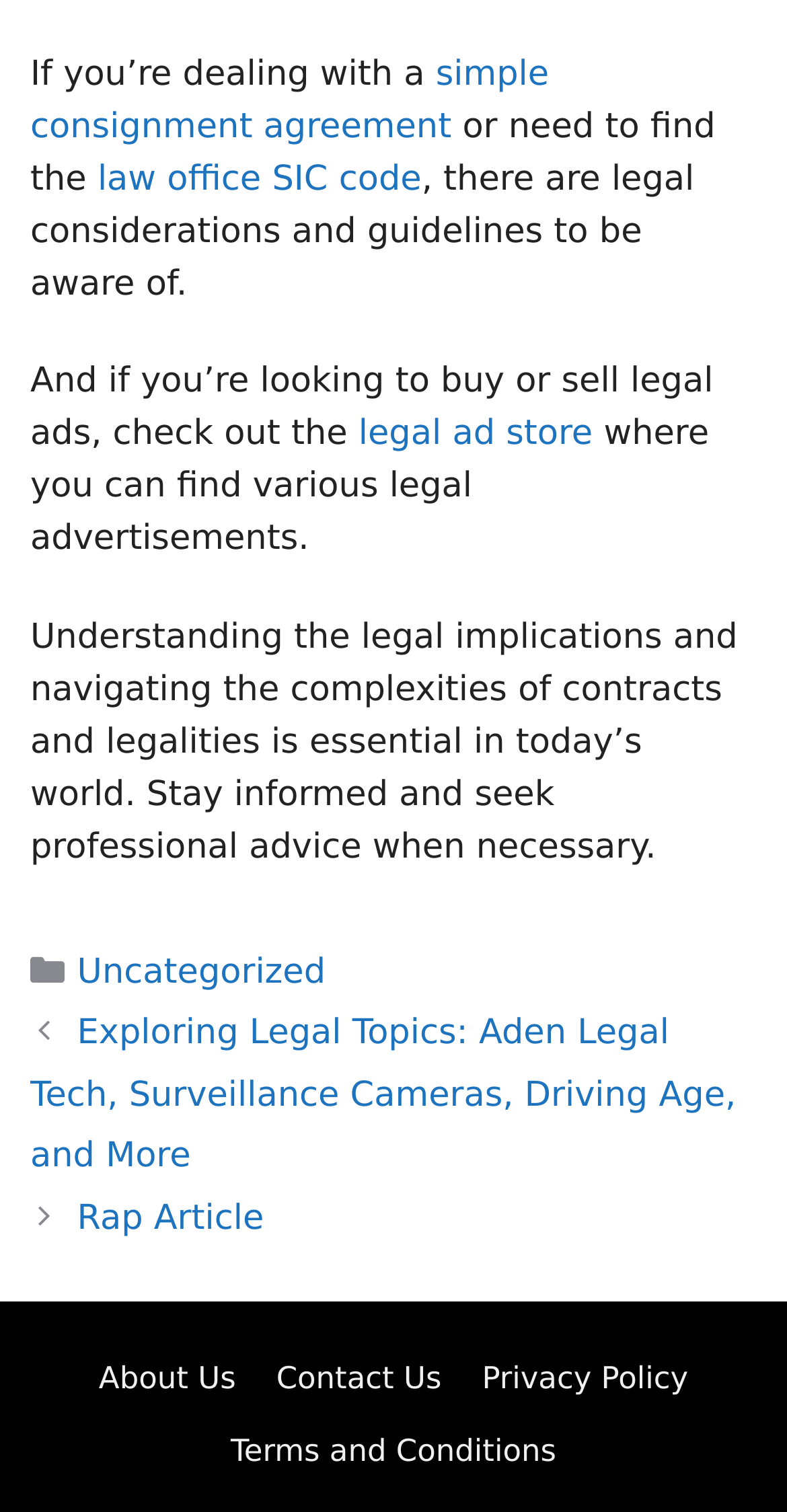Indicate the bounding box coordinates of the element that needs to be clicked to satisfy the following instruction: "check Terms and Conditions". The coordinates should be four float numbers between 0 and 1, i.e., [left, top, right, bottom].

[0.293, 0.947, 0.707, 0.971]